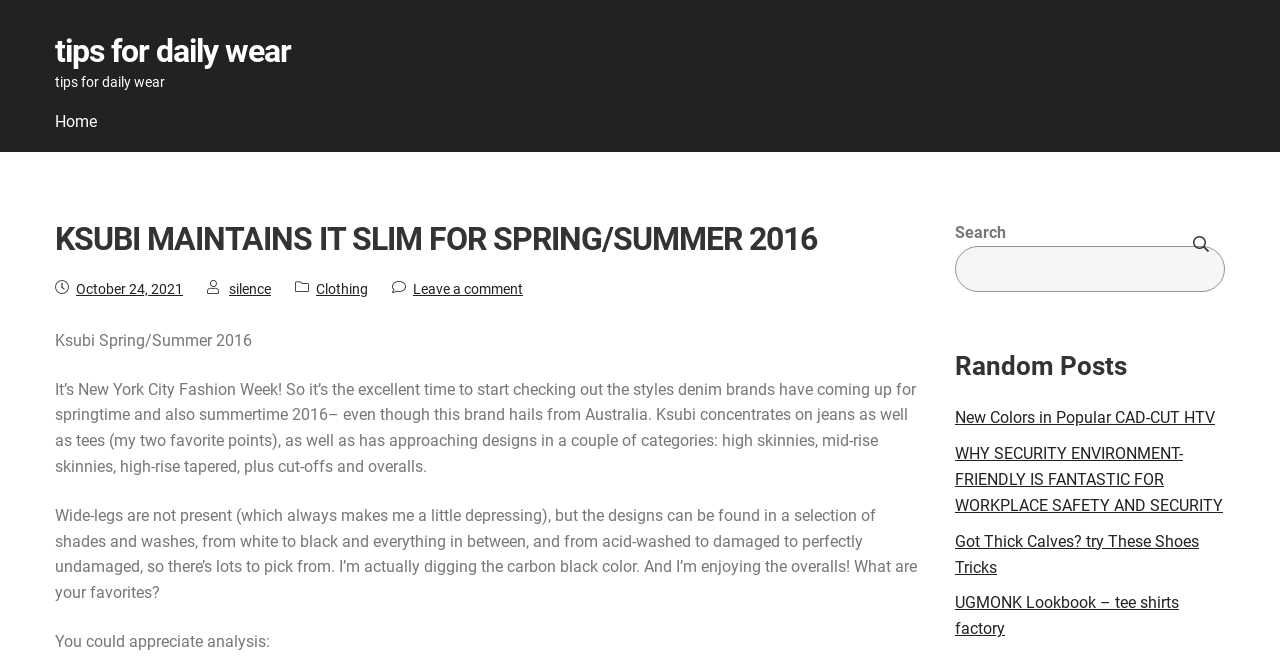Extract the bounding box of the UI element described as: "tips for daily wear".

[0.043, 0.049, 0.227, 0.107]